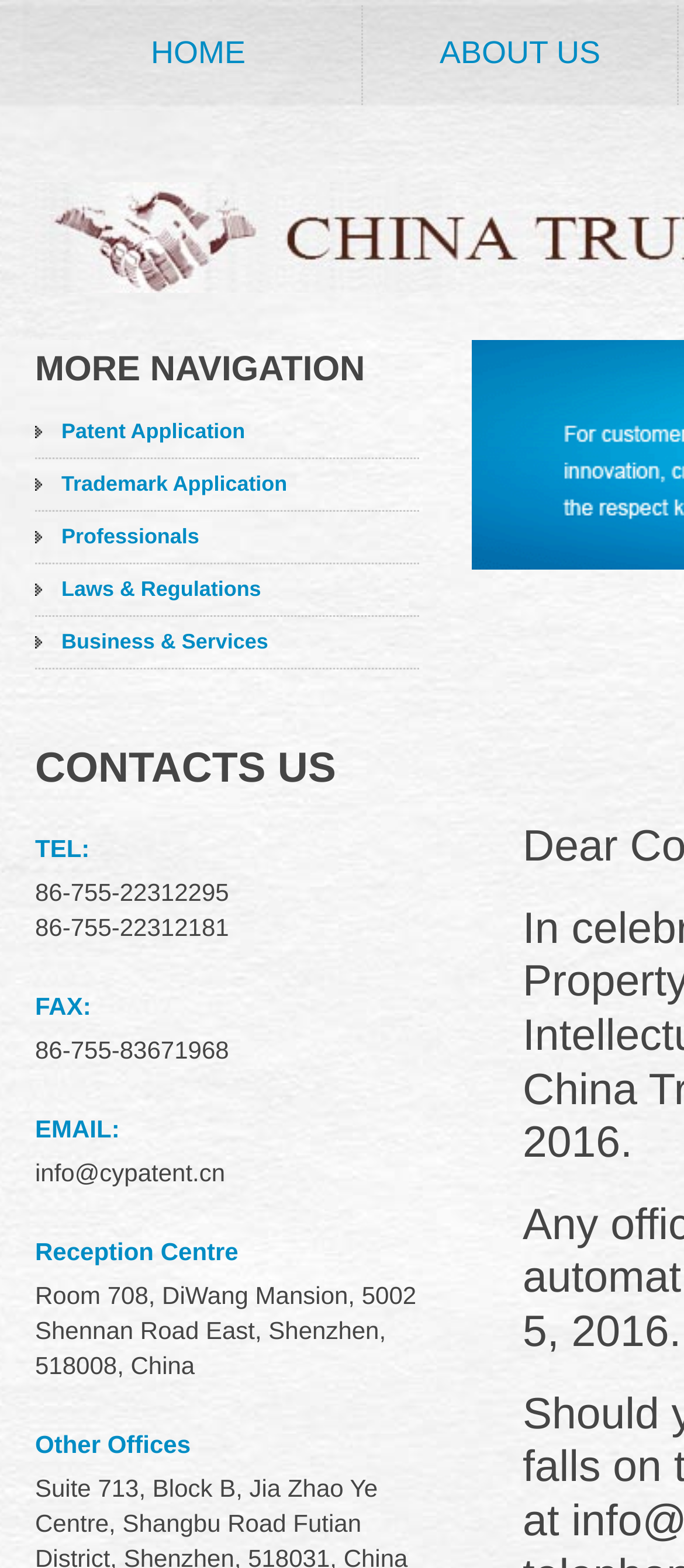Generate the text content of the main heading of the webpage.

Sshenzhen truer ip